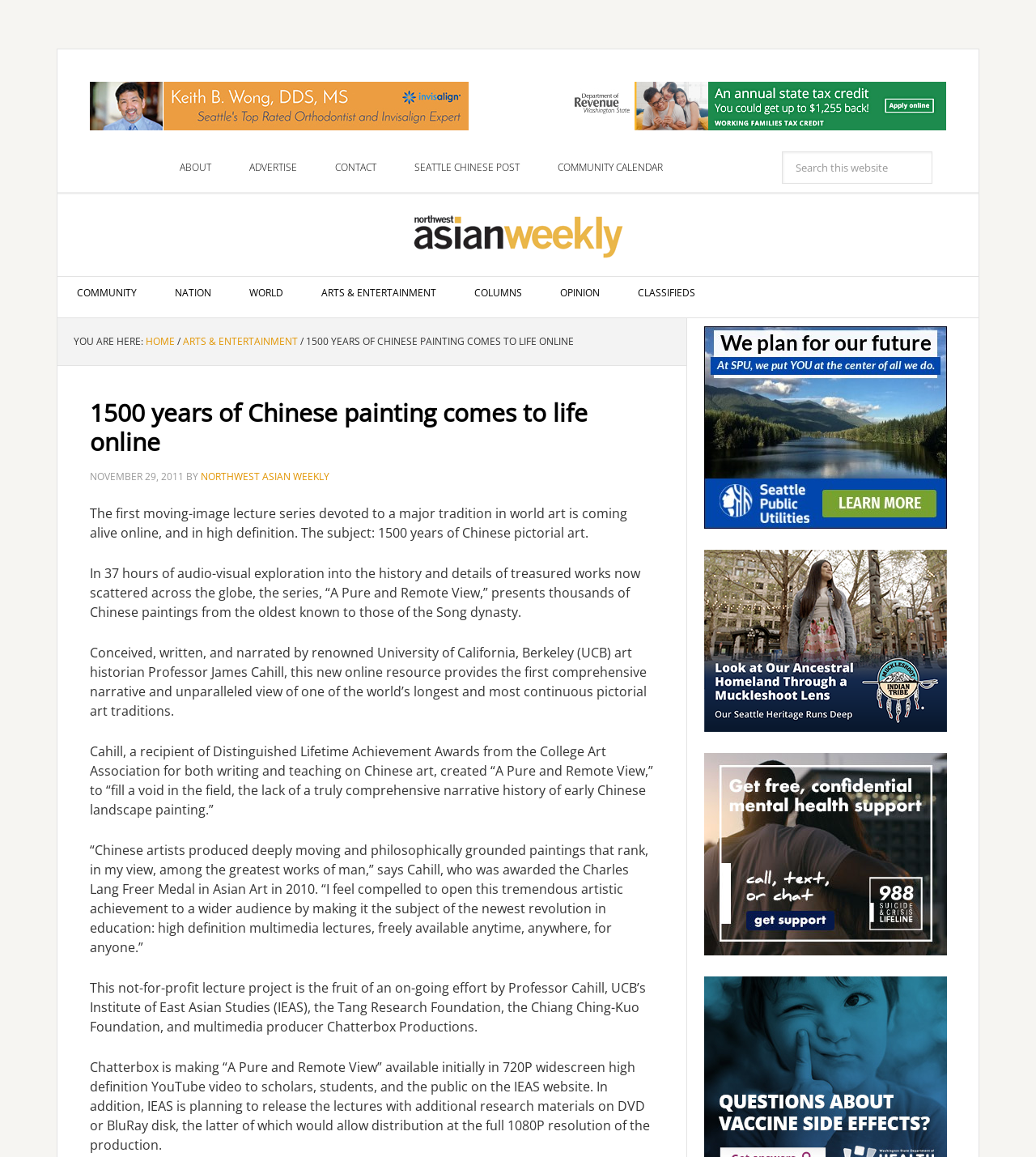What is the resolution of the YouTube video?
Using the image as a reference, deliver a detailed and thorough answer to the question.

The resolution of the YouTube video is 720P, as stated in the text 'Chatterbox is making “A Pure and Remote View” available initially in 720P widescreen high definition YouTube video...'